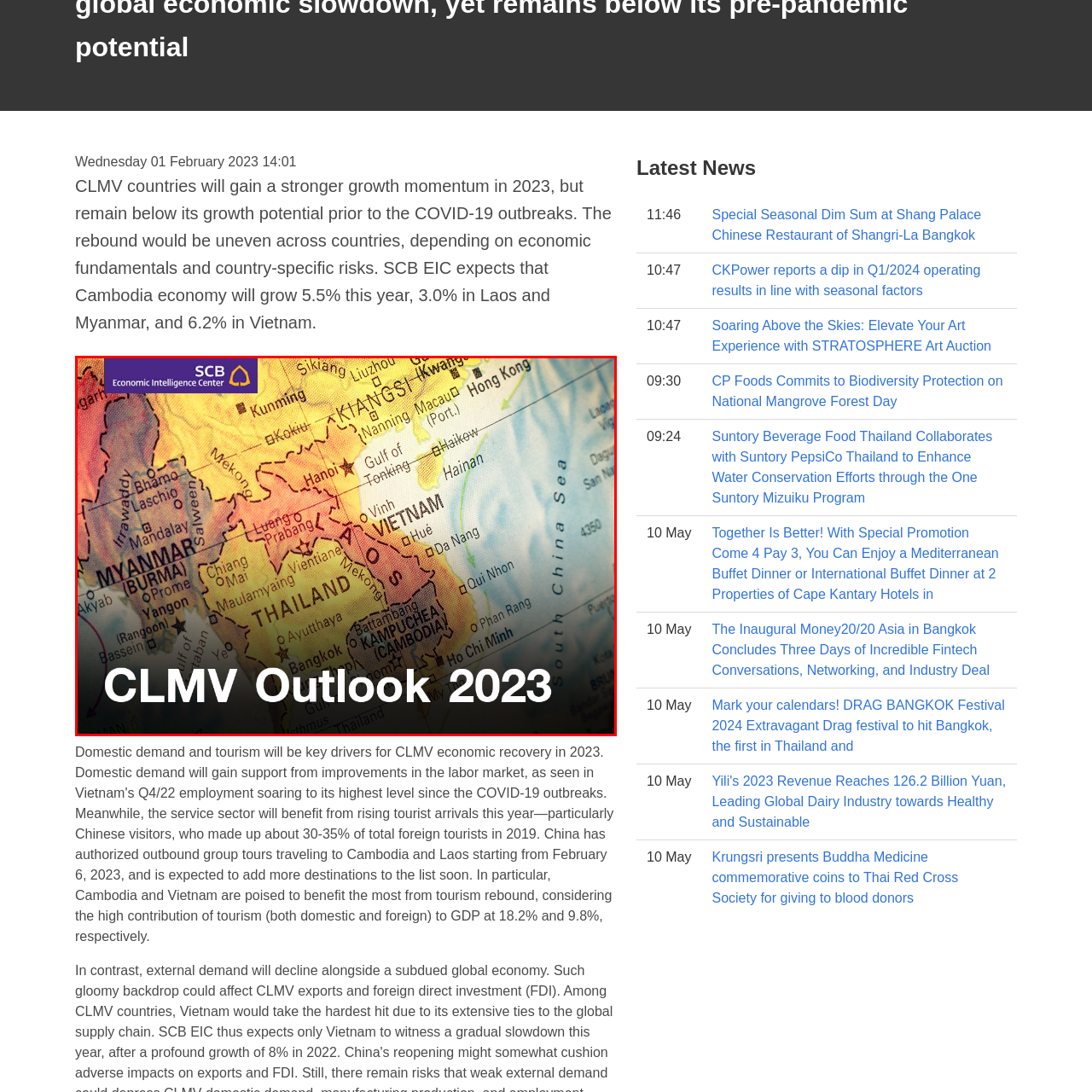Thoroughly describe the contents of the image enclosed in the red rectangle.

The image titled "CLMV Outlook 2023" features a detailed map highlighting the CLMV countries: Cambodia, Laos, Myanmar, and Vietnam. This visual representation is part of a broader economic analysis presented by the SCB Economic Intelligence Center, emphasizing the anticipated growth momentum in these nations for 2023. The map is color-coded, showcasing geographical details and borders, while the SCB logo appears prominently in the top left corner. The design suggests a professional and analytical focus, reflecting the center's commitment to providing insights into regional economic potentials and challenges.